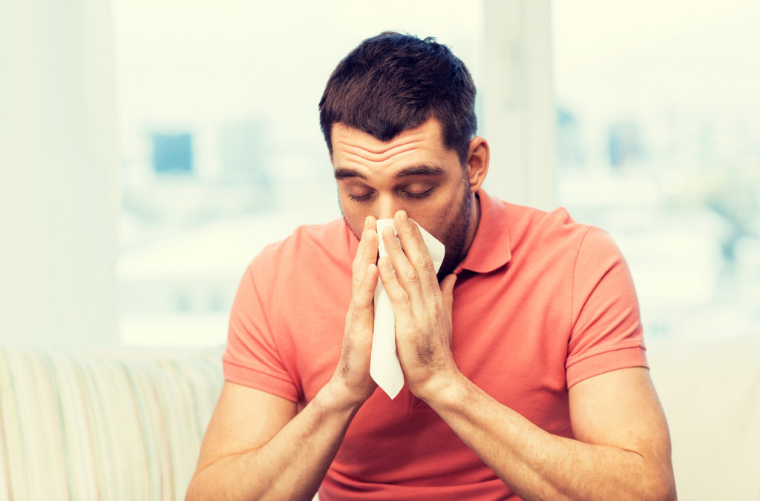Describe all elements and aspects of the image.

In this image, a man is shown sitting on a couch, visibly distressed as he sneezes into a tissue. He wears a casual pink polo shirt and appears to be experiencing discomfort, likely due to a respiratory issue or allergy. The background features soft daylight filtering through a window, hinting at a serene indoor setting. This visual representation connects well with common health hazards discussed in an accompanying article, emphasizing the importance of understanding and managing respiratory issues often triggered by allergens and poor indoor air quality. The image serves as a poignant reminder of the need for awareness regarding health risks in domestic environments.